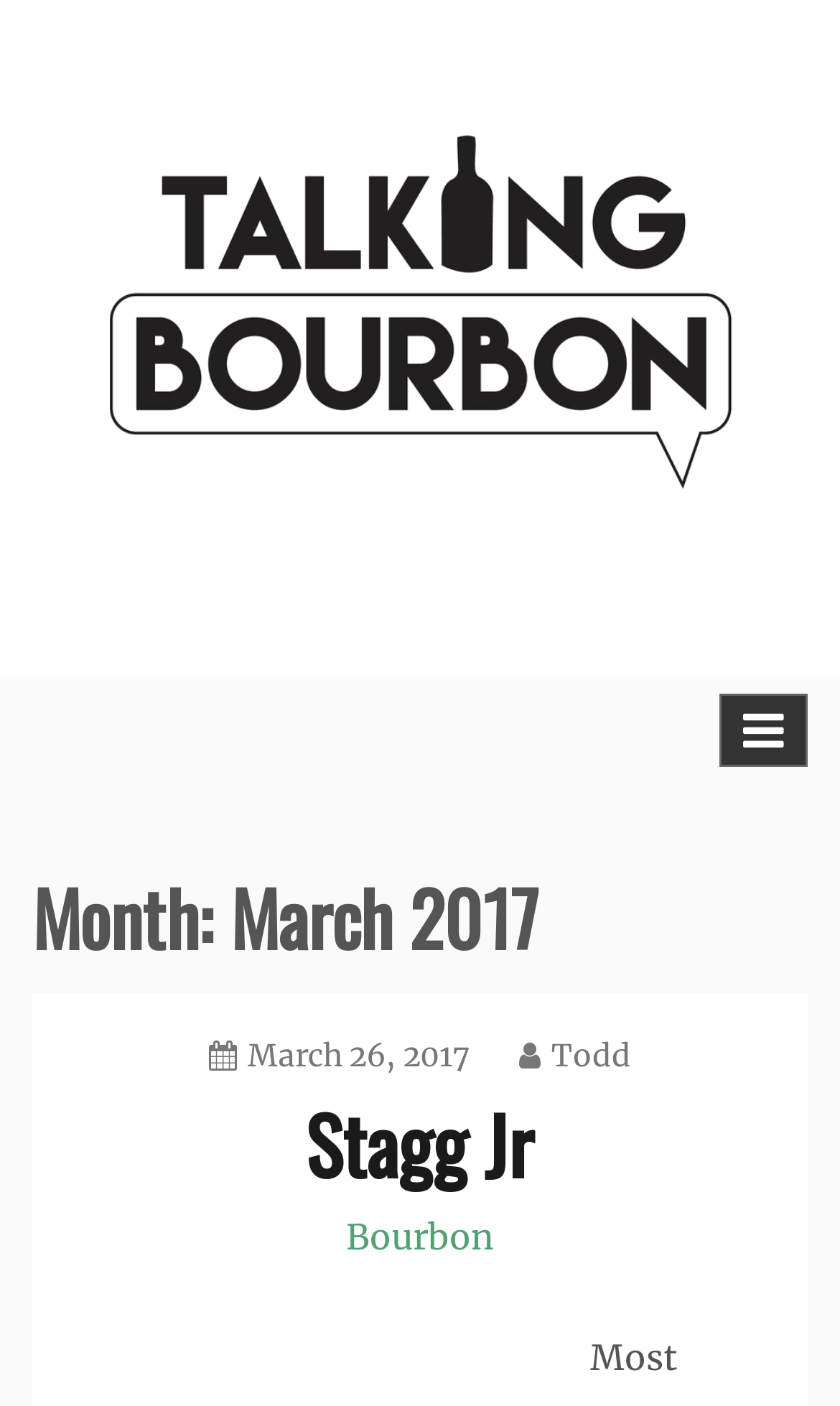Can you locate the main headline on this webpage and provide its text content?

Month: March 2017